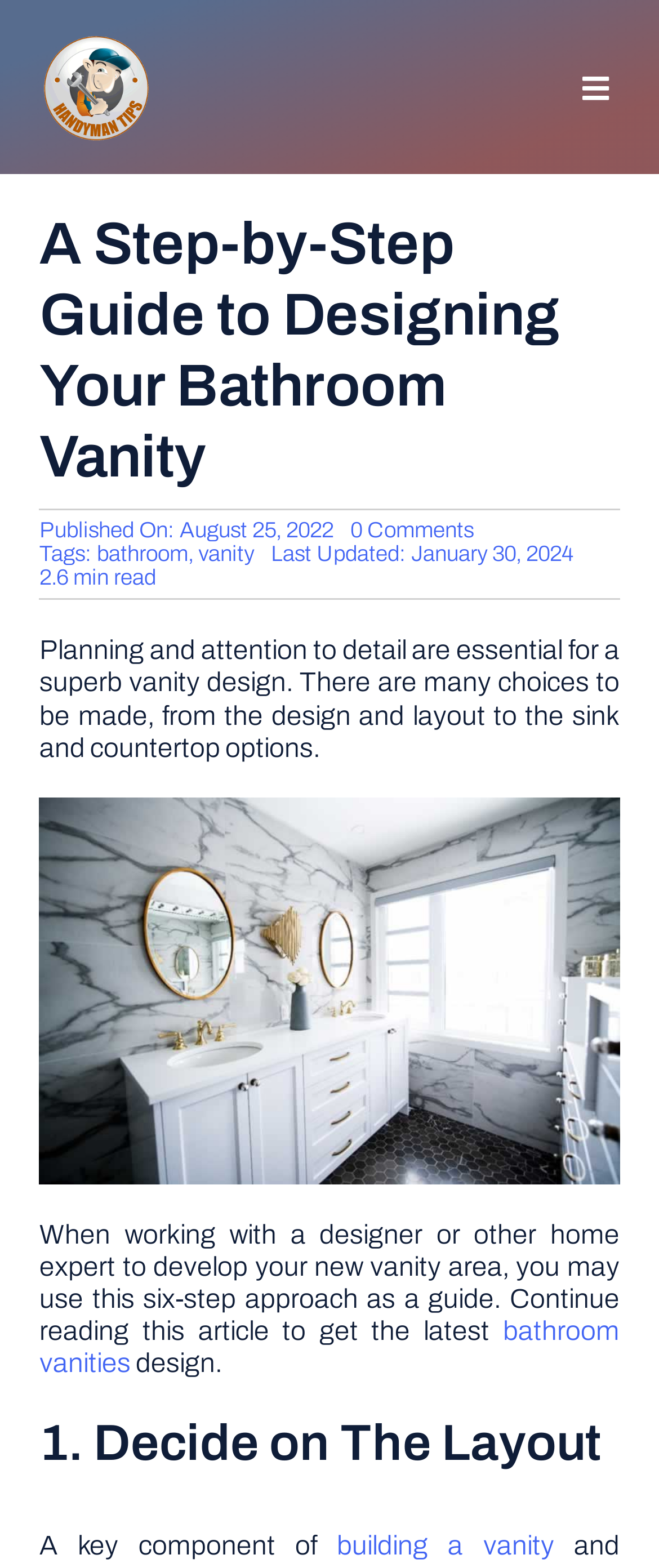Determine the bounding box coordinates of the clickable region to execute the instruction: "Toggle the navigation menu". The coordinates should be four float numbers between 0 and 1, denoted as [left, top, right, bottom].

[0.856, 0.033, 0.953, 0.078]